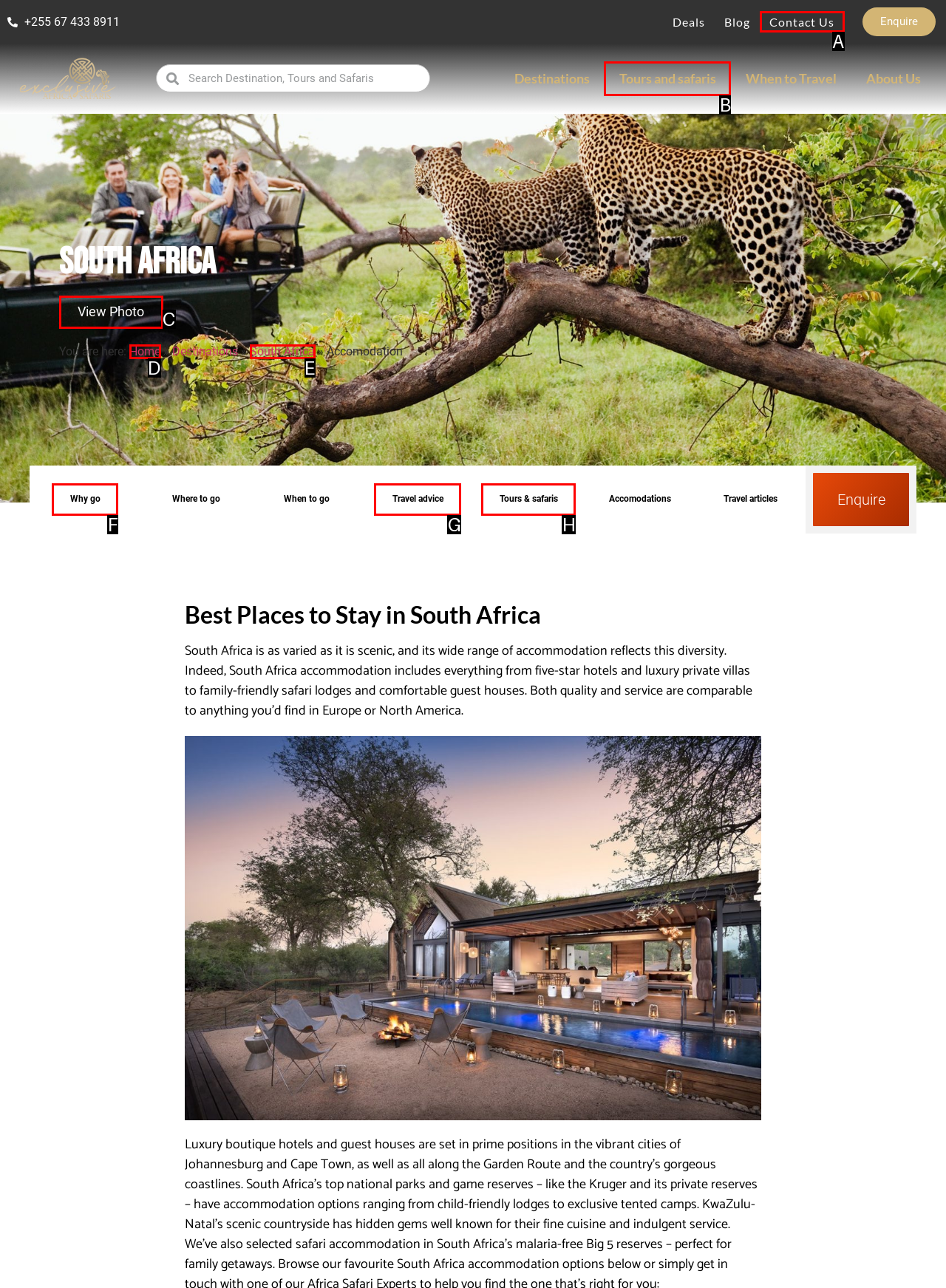Select the HTML element that corresponds to the description: View photo. Reply with the letter of the correct option.

C